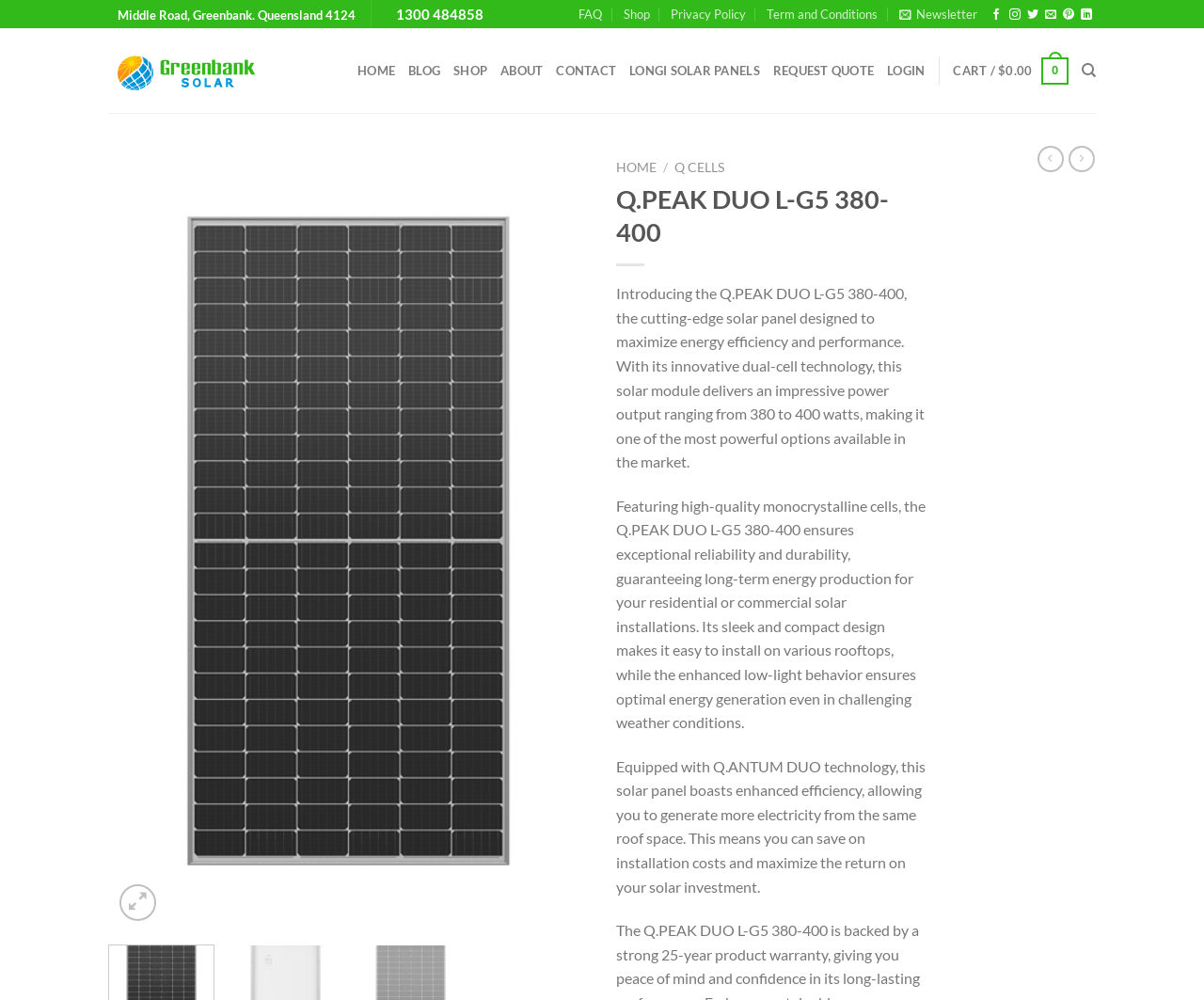What is the name of the solar panel?
Based on the content of the image, thoroughly explain and answer the question.

I found the answer by looking at the heading element with the text 'Q.PEAK DUO L-G5 380-400' which is a prominent element on the webpage, indicating that it is the main topic of the page.